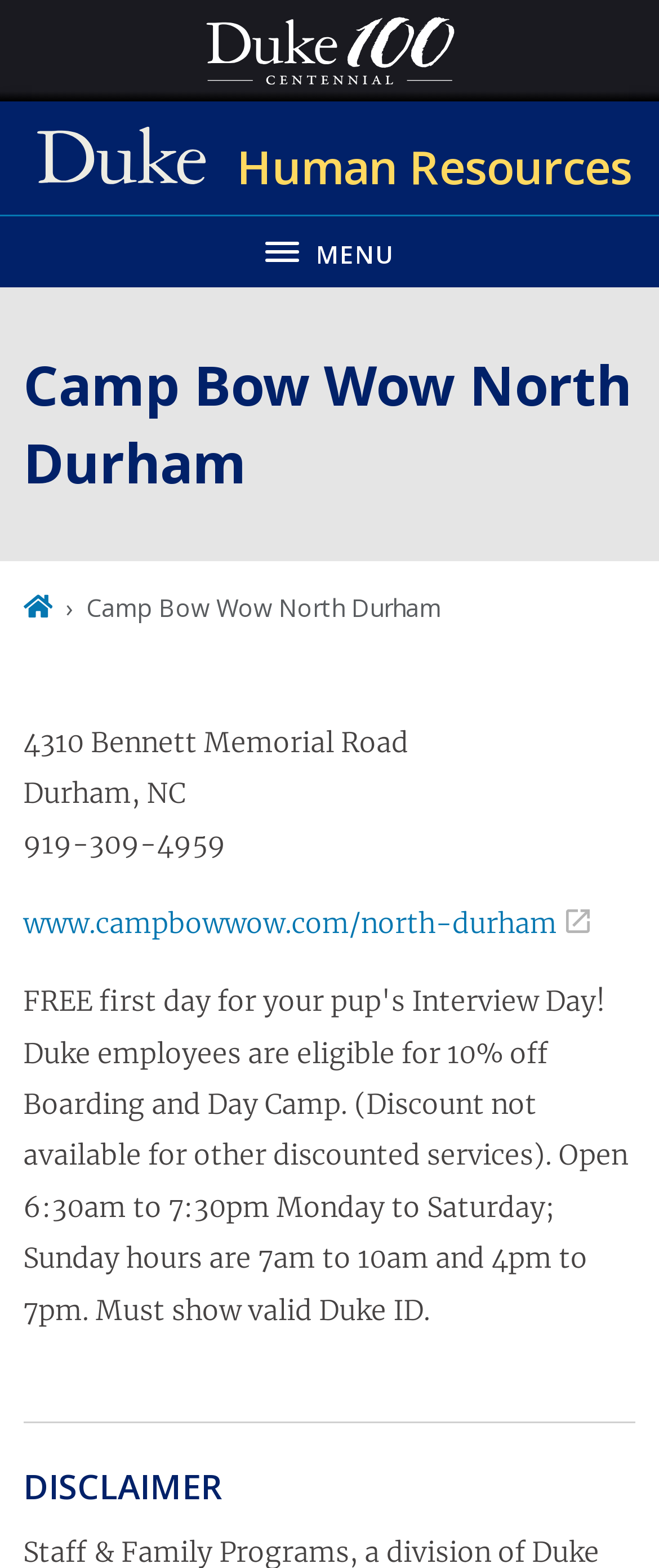What is the purpose of Camp Bow Wow North Durham?
Please provide a single word or phrase as the answer based on the screenshot.

Boarding and Day Camp